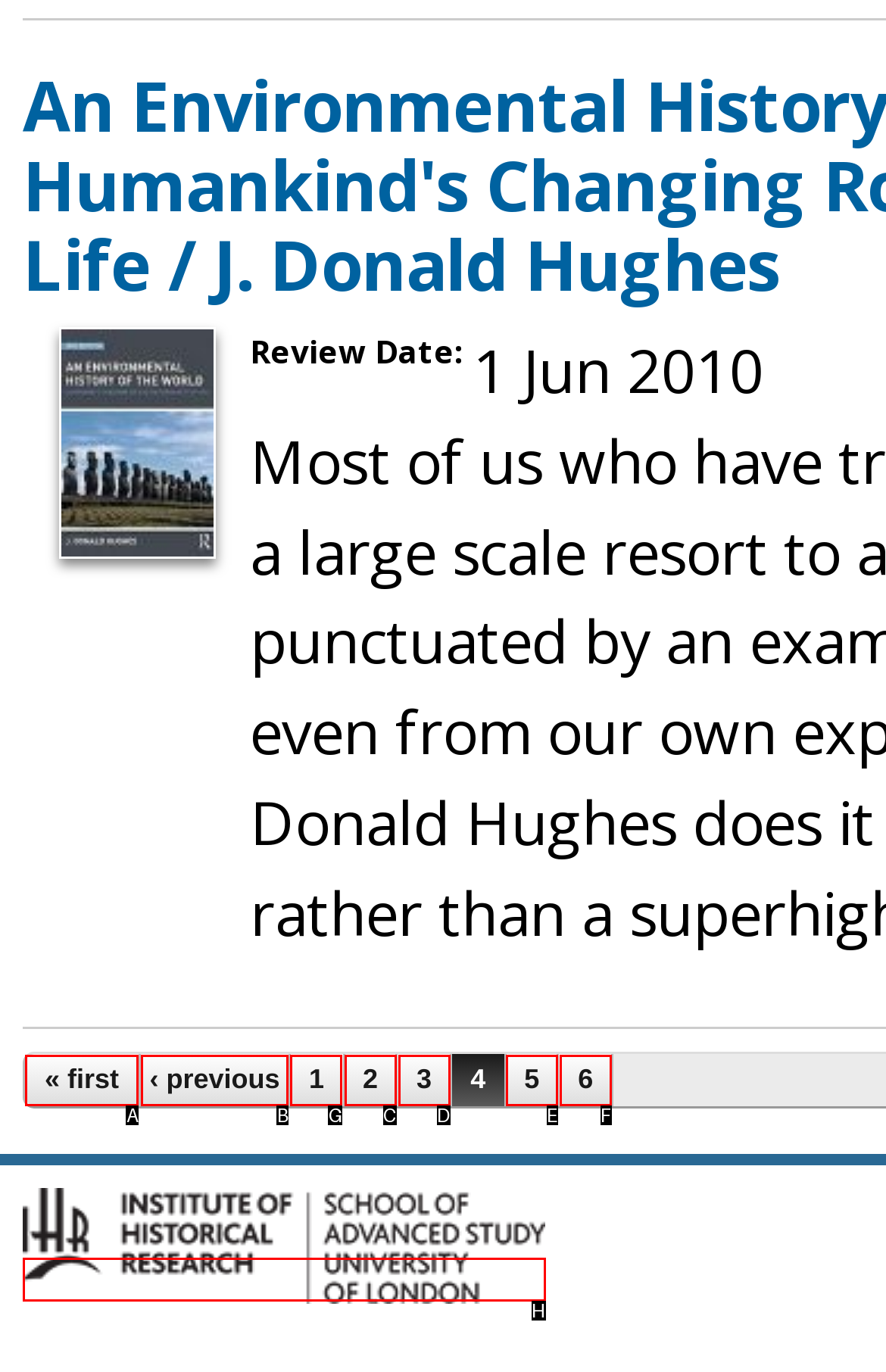Decide which letter you need to select to fulfill the task: go to page 1
Answer with the letter that matches the correct option directly.

G